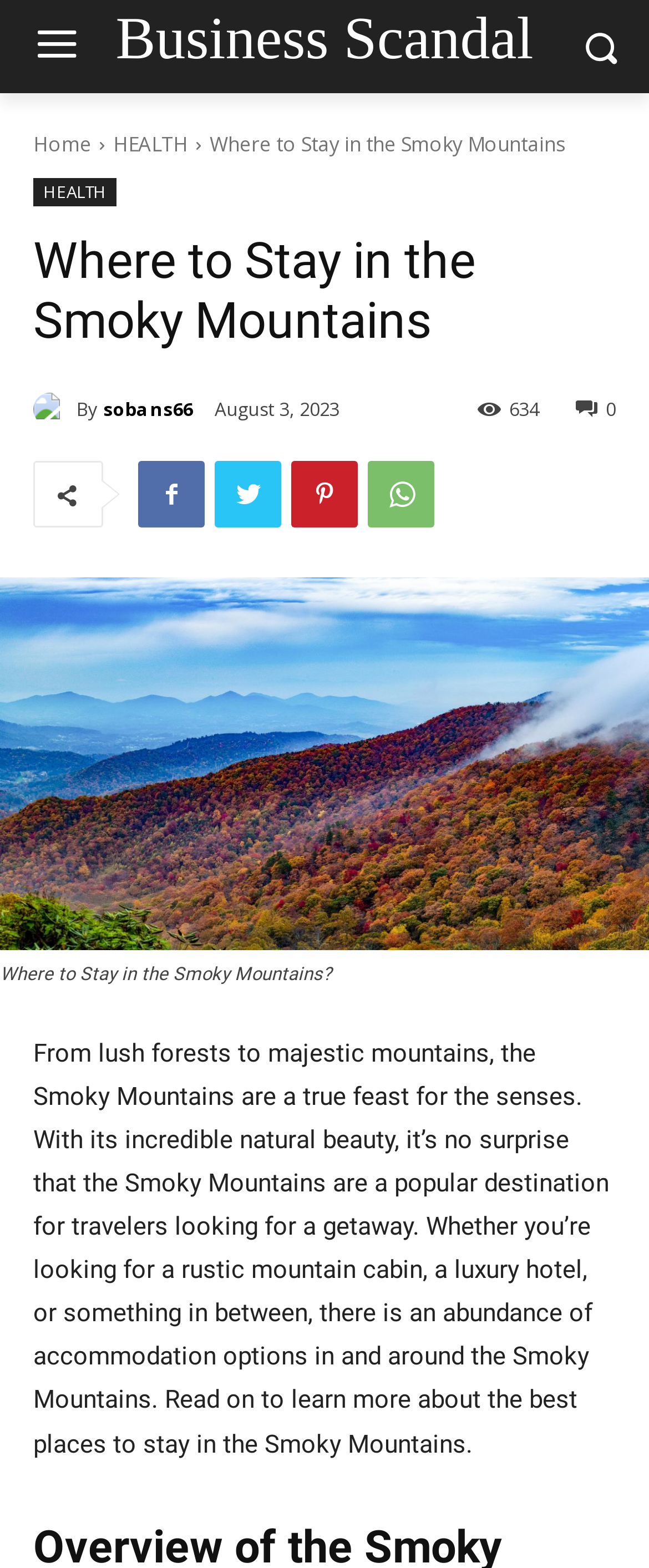Find the bounding box coordinates of the element to click in order to complete this instruction: "Click on the 'Home' link". The bounding box coordinates must be four float numbers between 0 and 1, denoted as [left, top, right, bottom].

[0.051, 0.083, 0.141, 0.101]